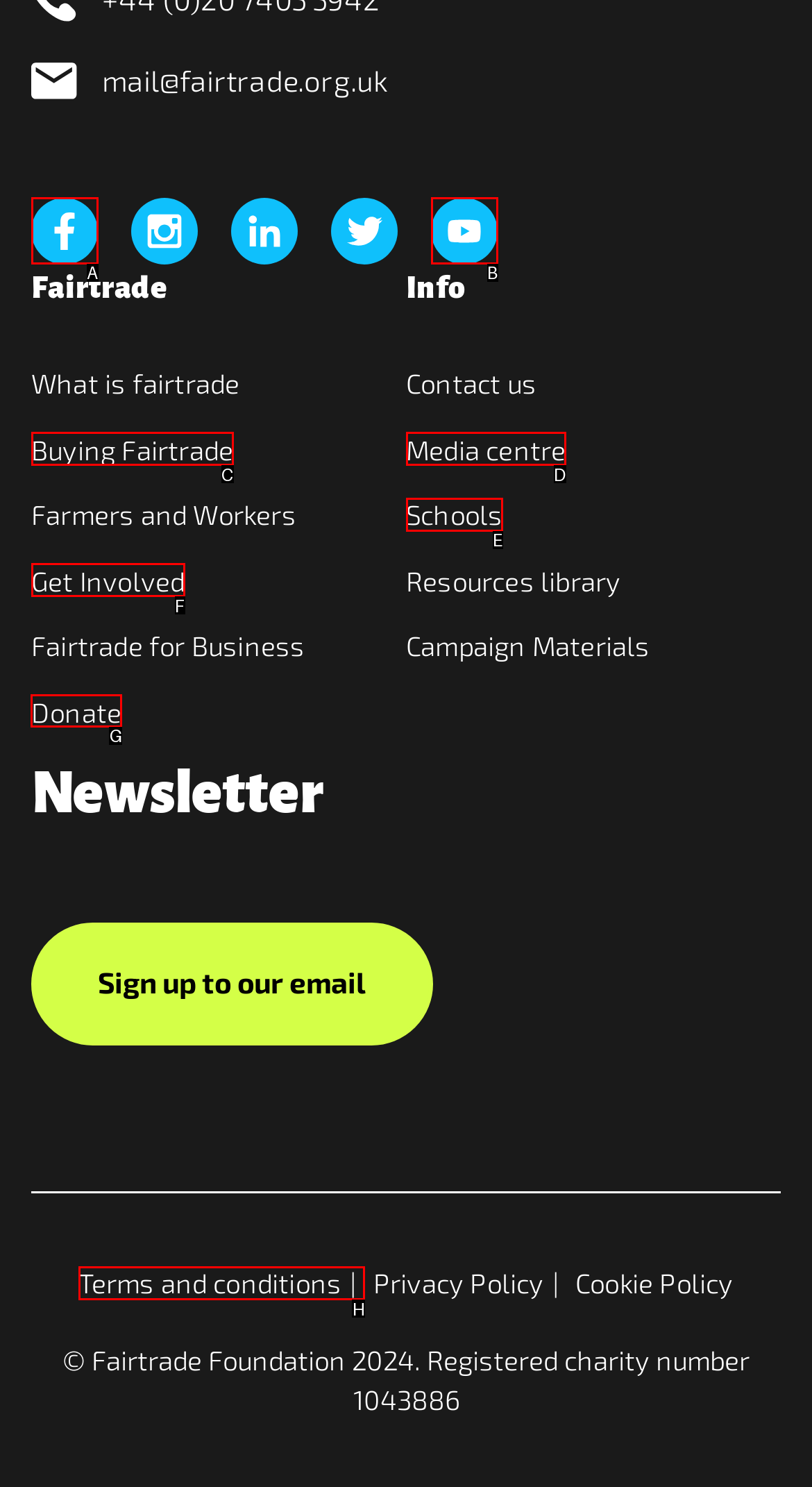Identify the correct UI element to click for the following task: Donate Choose the option's letter based on the given choices.

G